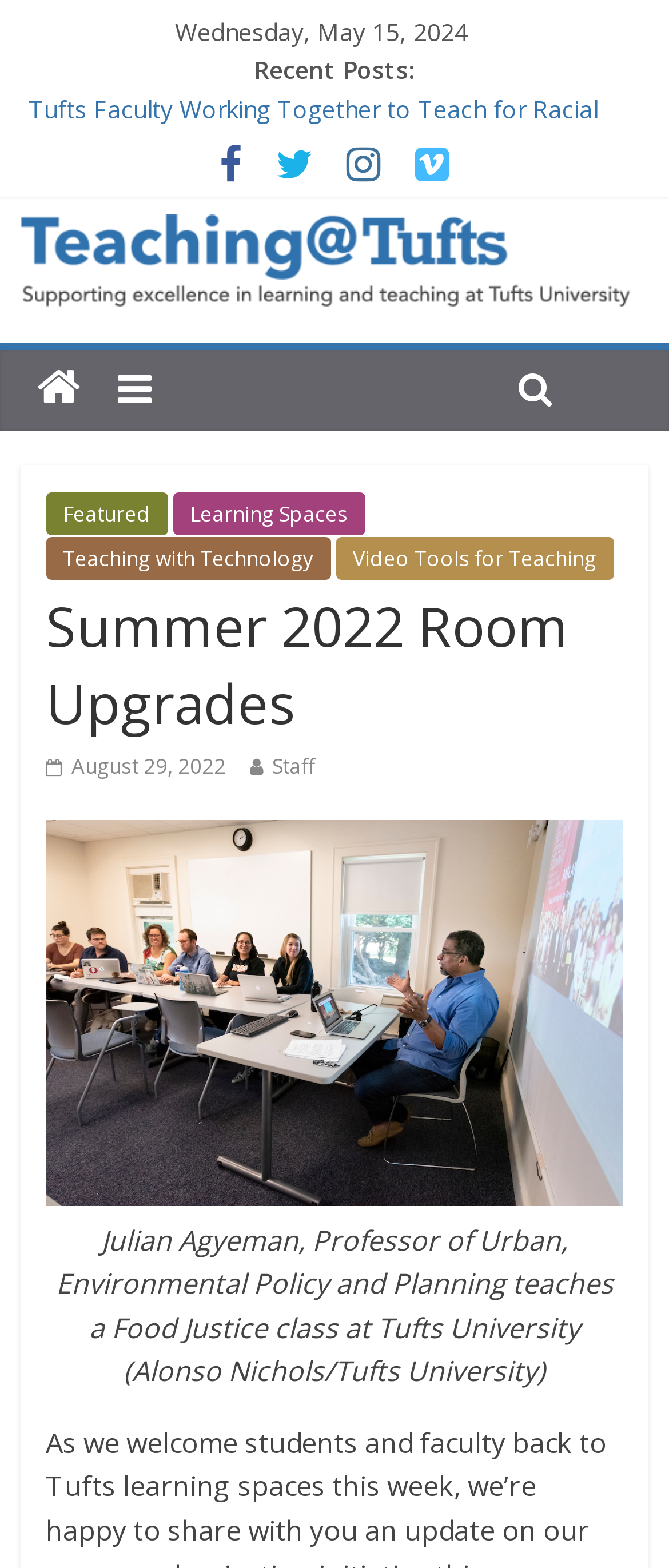Please identify the bounding box coordinates of the area that needs to be clicked to fulfill the following instruction: "Explore learning spaces."

[0.258, 0.314, 0.545, 0.341]